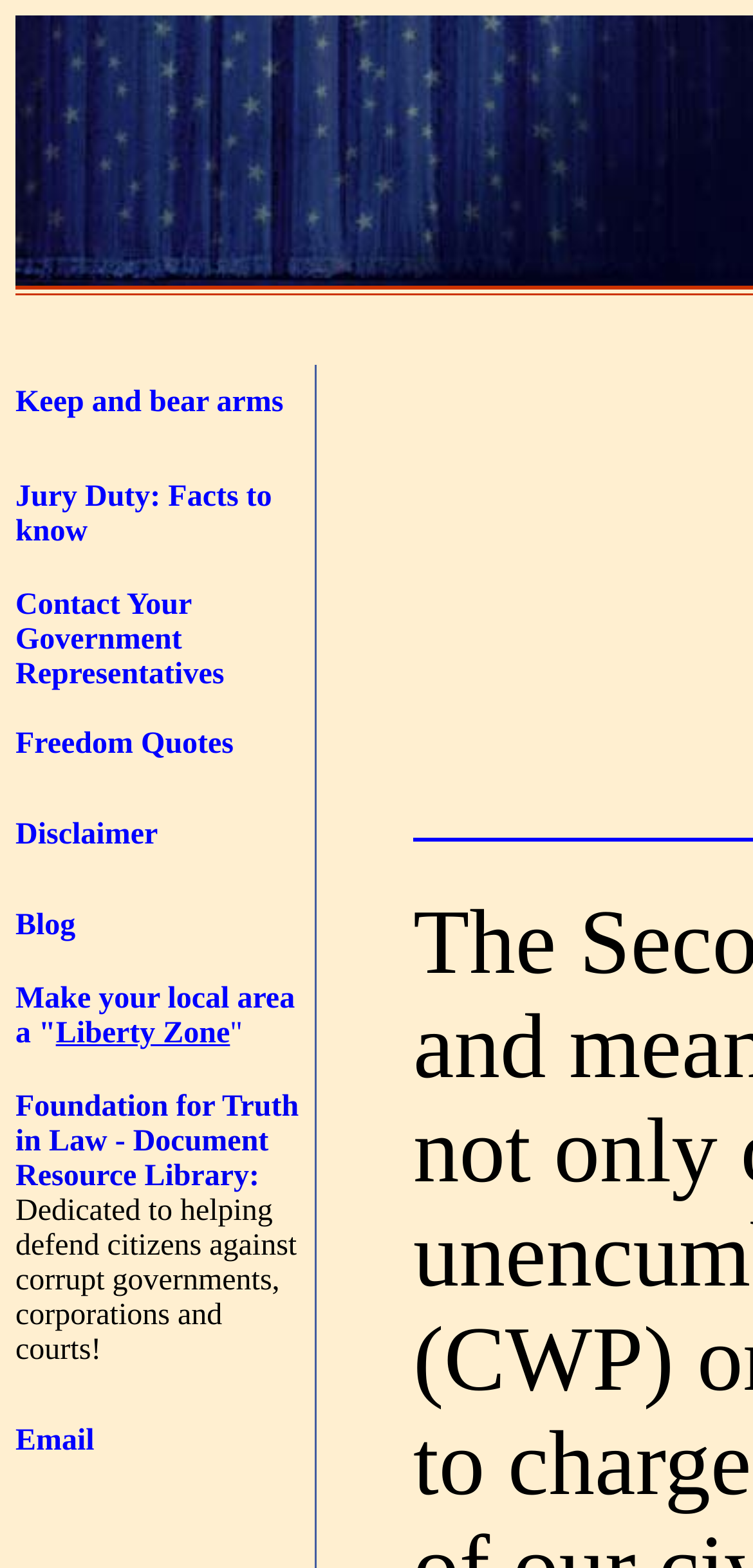From the given element description: "Jury Duty: Facts to know", find the bounding box for the UI element. Provide the coordinates as four float numbers between 0 and 1, in the order [left, top, right, bottom].

[0.021, 0.307, 0.361, 0.35]